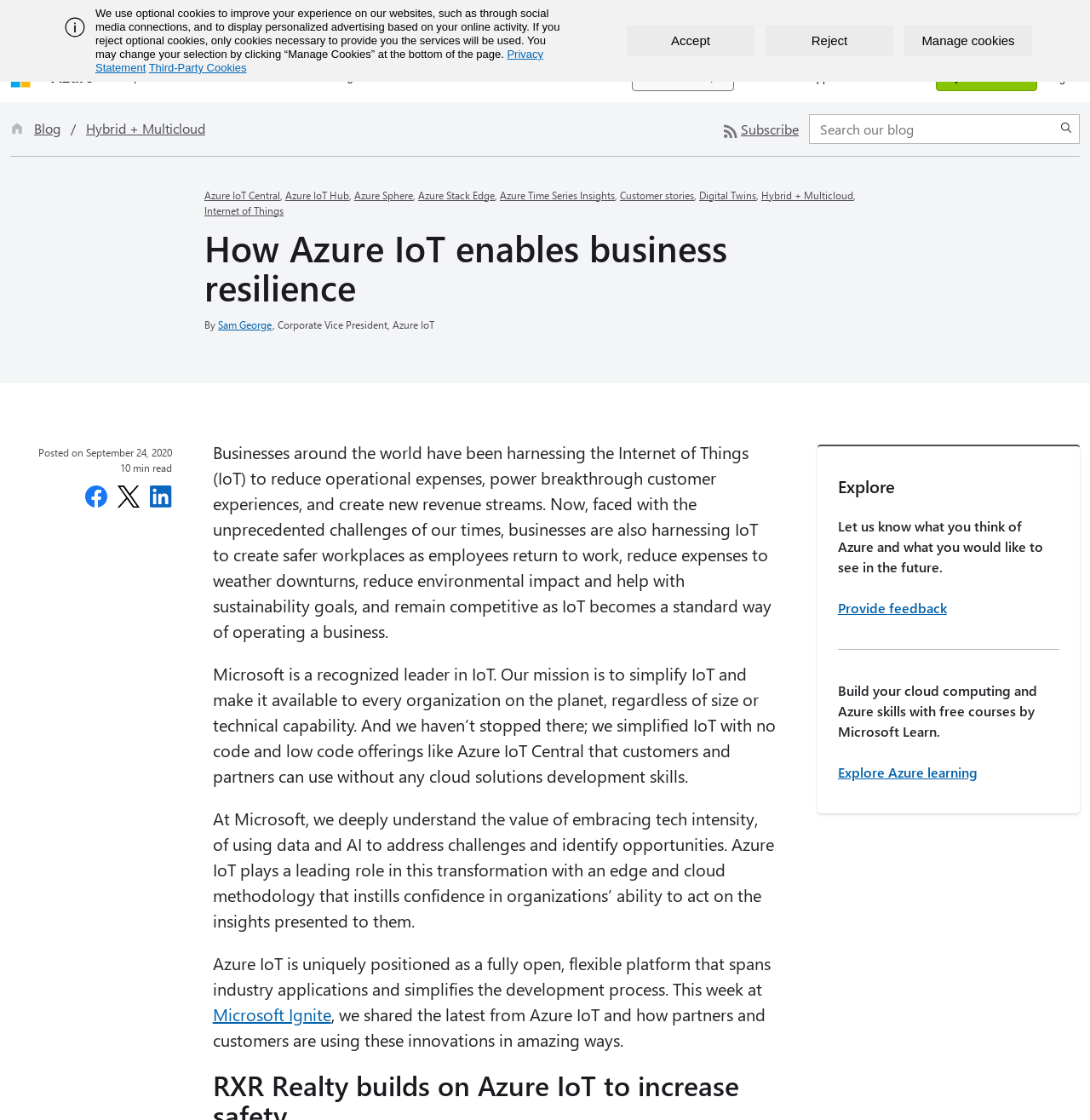Describe all visible elements and their arrangement on the webpage.

The webpage is a blog post titled "How Azure IoT enables business resilience" on the Microsoft Azure Blog. At the top, there is a notification bar with an alert message, an image, and a static text describing the use of optional cookies. Below this, there are three buttons: "Accept", "Reject", and "Manage cookies".

The main navigation menu is divided into three sections: primary, utility, and breadcrumbs. The primary navigation menu has links to "Microsoft", "Azure", and several dropdown menus for "Explore", "Products", "Solutions", "Pricing", "Partners", and "Resources". The utility navigation menu has links to "Learn", "Support", "Contact Sales", "Try Azure for free", and "Sign in". The breadcrumbs navigation menu shows the current page's location, with links to "Blog" and "Hybrid + Multicloud".

On the left side, there is a search bar with a textbox and a submit button. Below this, there is a section with links to various Azure IoT services, including "Azure IoT Central", "Azure IoT Hub", and "Azure Time Series Insights".

The main content of the blog post starts with a heading and a byline, followed by a brief introduction to the topic of Azure IoT and business resilience. The post is divided into several paragraphs, with links to "Microsoft Ignite" and "Azure IoT" scattered throughout. The text describes how Azure IoT can help businesses reduce operational expenses, create safer workplaces, and remain competitive.

At the bottom of the page, there are several calls to action, including links to "Provide feedback", "Explore Azure learning", and a section to subscribe to the blog.